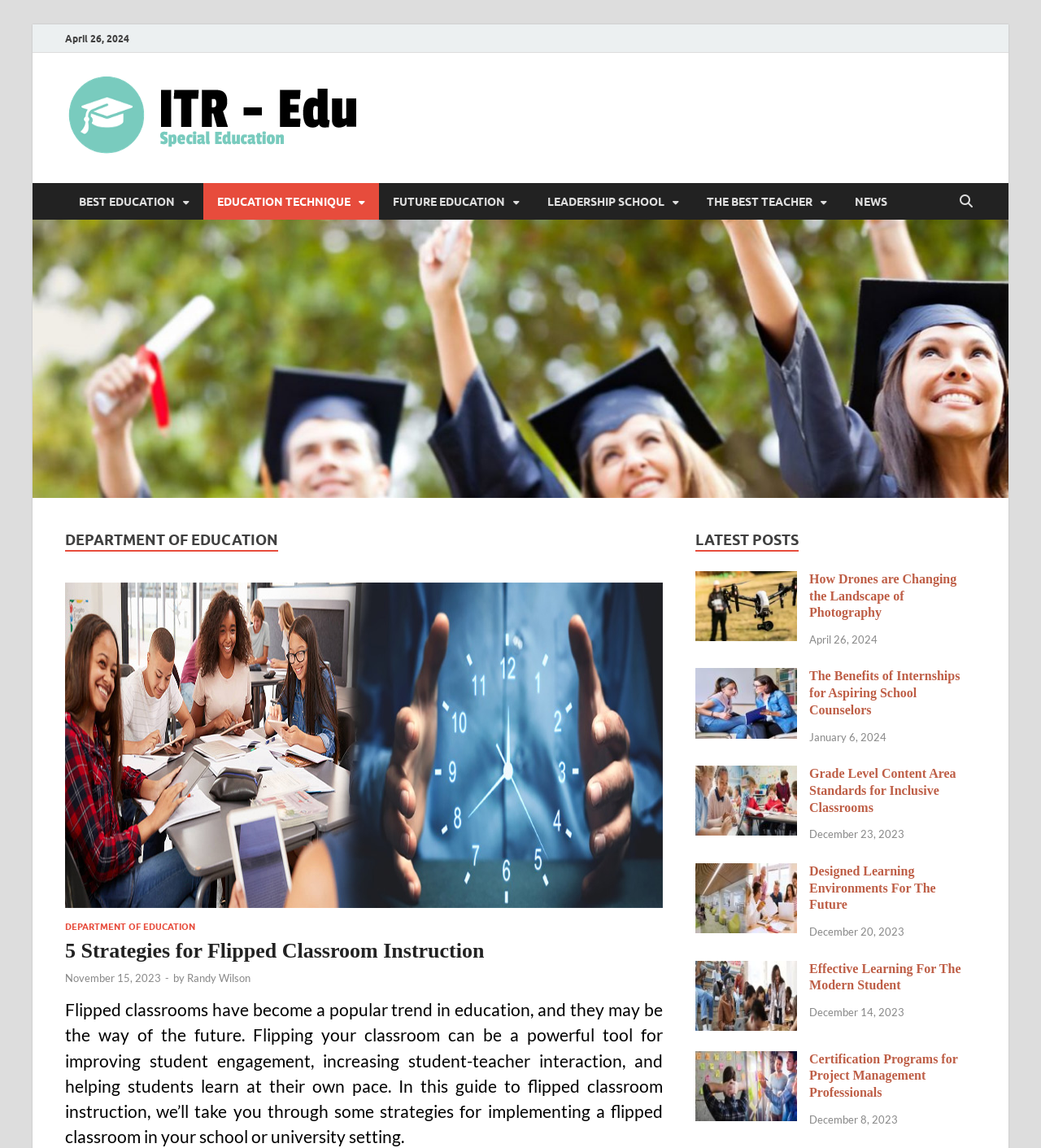What is the topic of the first post under 'LATEST POSTS'?
Please provide a full and detailed response to the question.

I looked at the list of posts under the 'LATEST POSTS' heading and found the first post, which is titled '5 Strategies for Flipped Classroom Instruction'. This post is about flipped classroom instruction, a topic related to education.